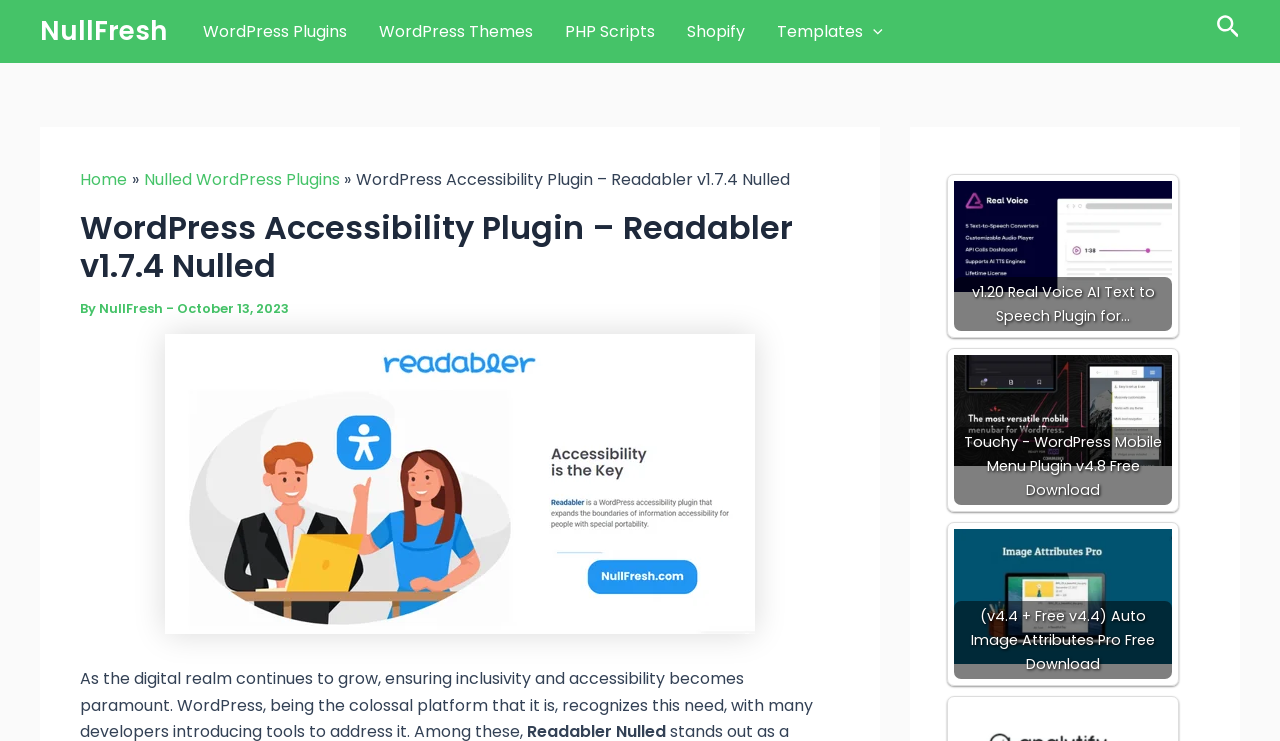Can you pinpoint the bounding box coordinates for the clickable element required for this instruction: "Check the Touchy WordPress Mobile Menu Plugin"? The coordinates should be four float numbers between 0 and 1, i.e., [left, top, right, bottom].

[0.745, 0.479, 0.916, 0.682]